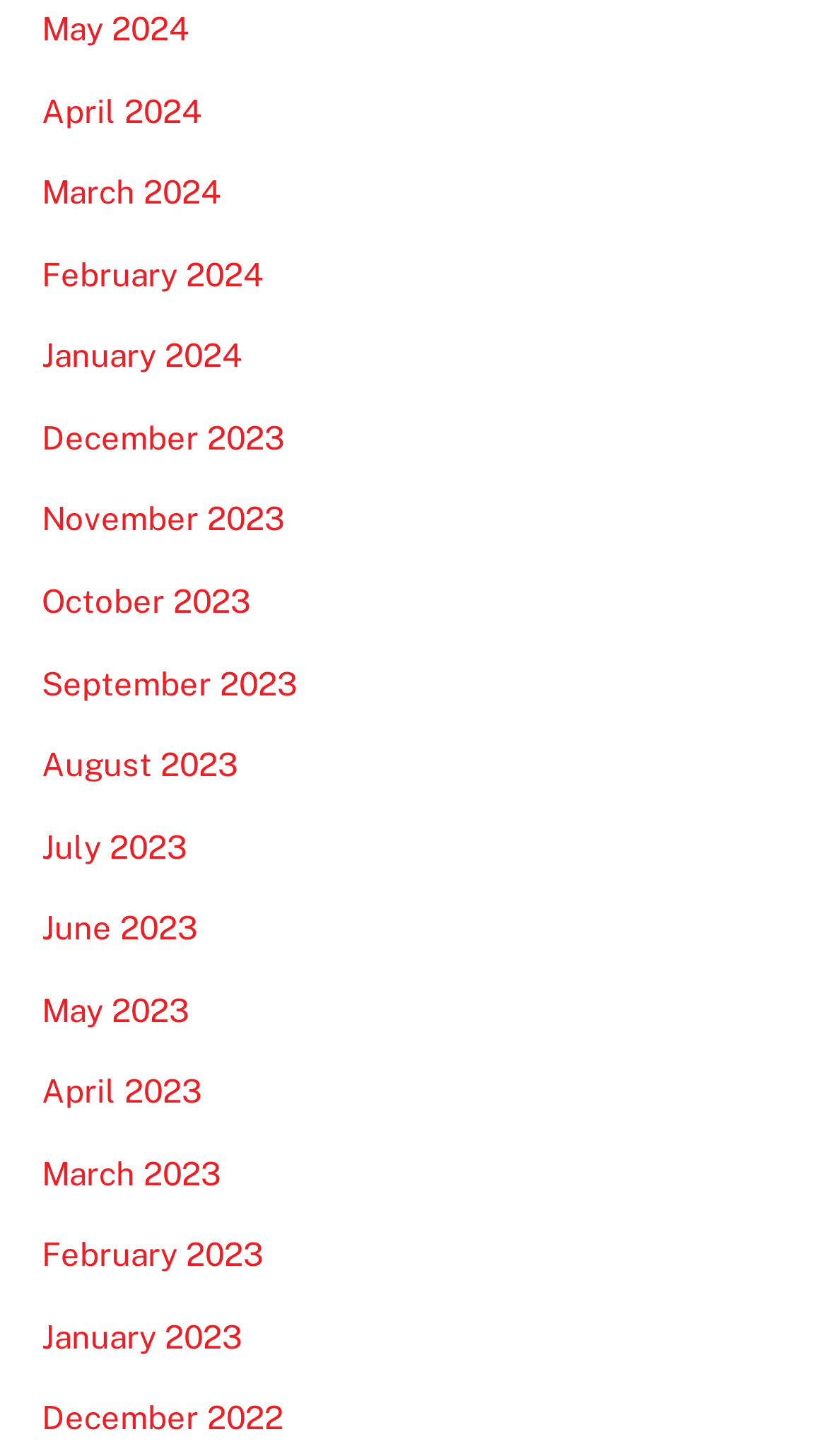Please determine the bounding box coordinates of the element to click in order to execute the following instruction: "Check December 2022". The coordinates should be four float numbers between 0 and 1, specified as [left, top, right, bottom].

[0.05, 0.962, 0.342, 0.987]